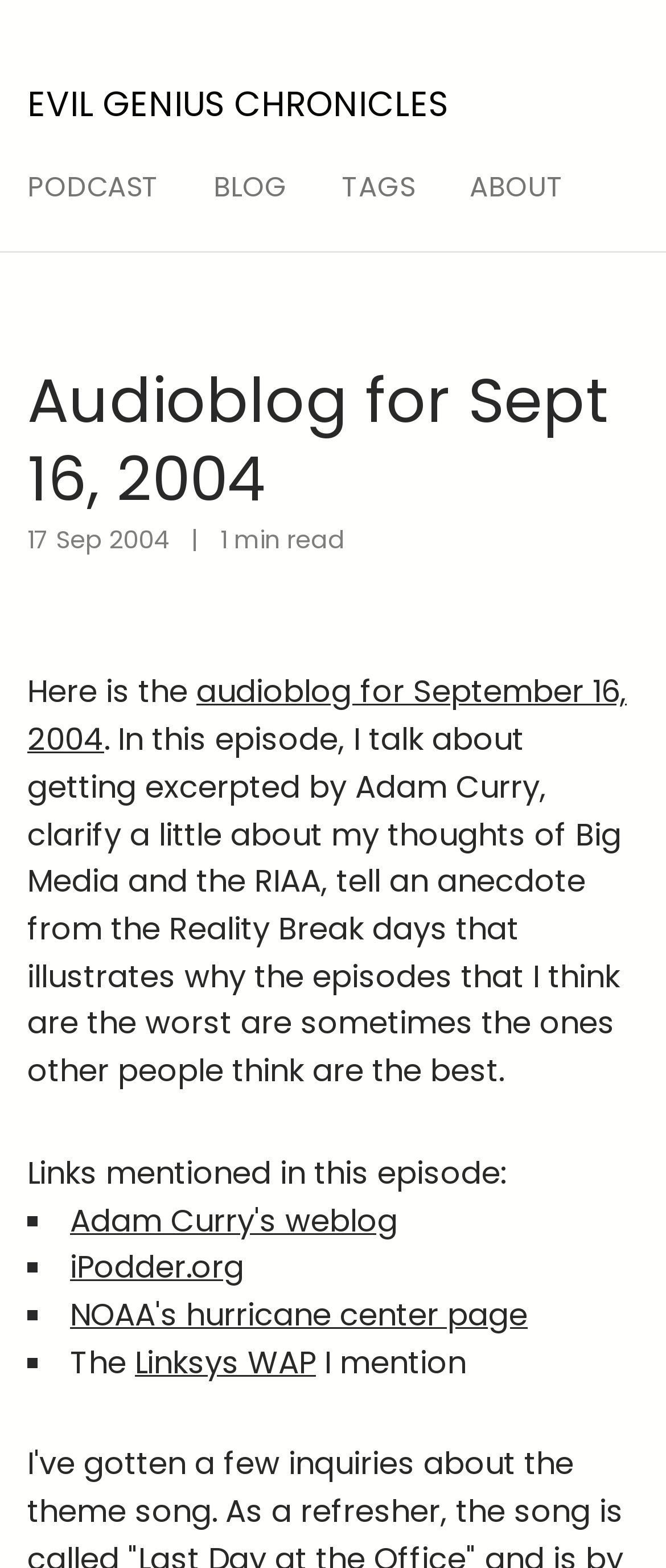Locate the bounding box coordinates of the clickable element to fulfill the following instruction: "listen to the audioblog for September 16, 2004". Provide the coordinates as four float numbers between 0 and 1 in the format [left, top, right, bottom].

[0.041, 0.427, 0.941, 0.485]